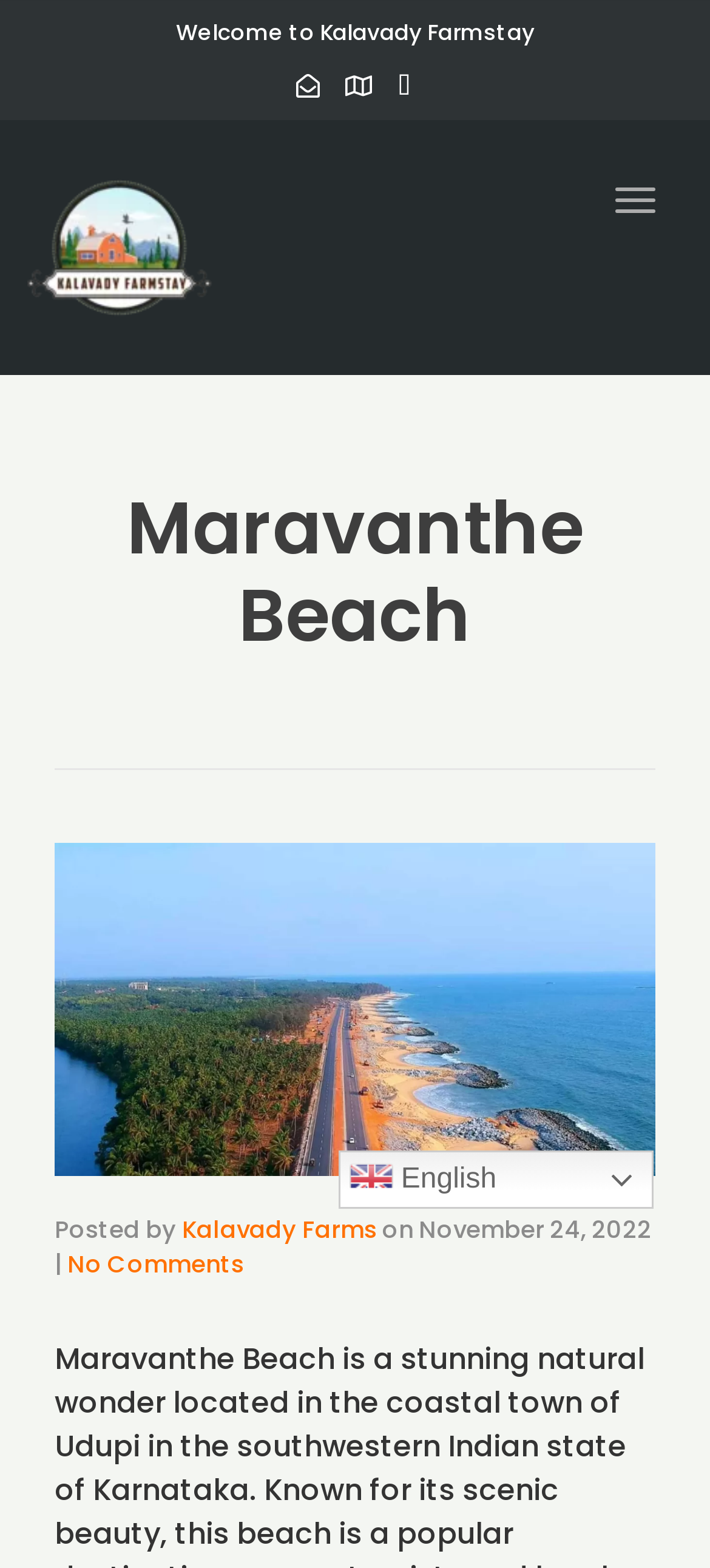Who posted the latest article? Based on the screenshot, please respond with a single word or phrase.

Kalavady Farms